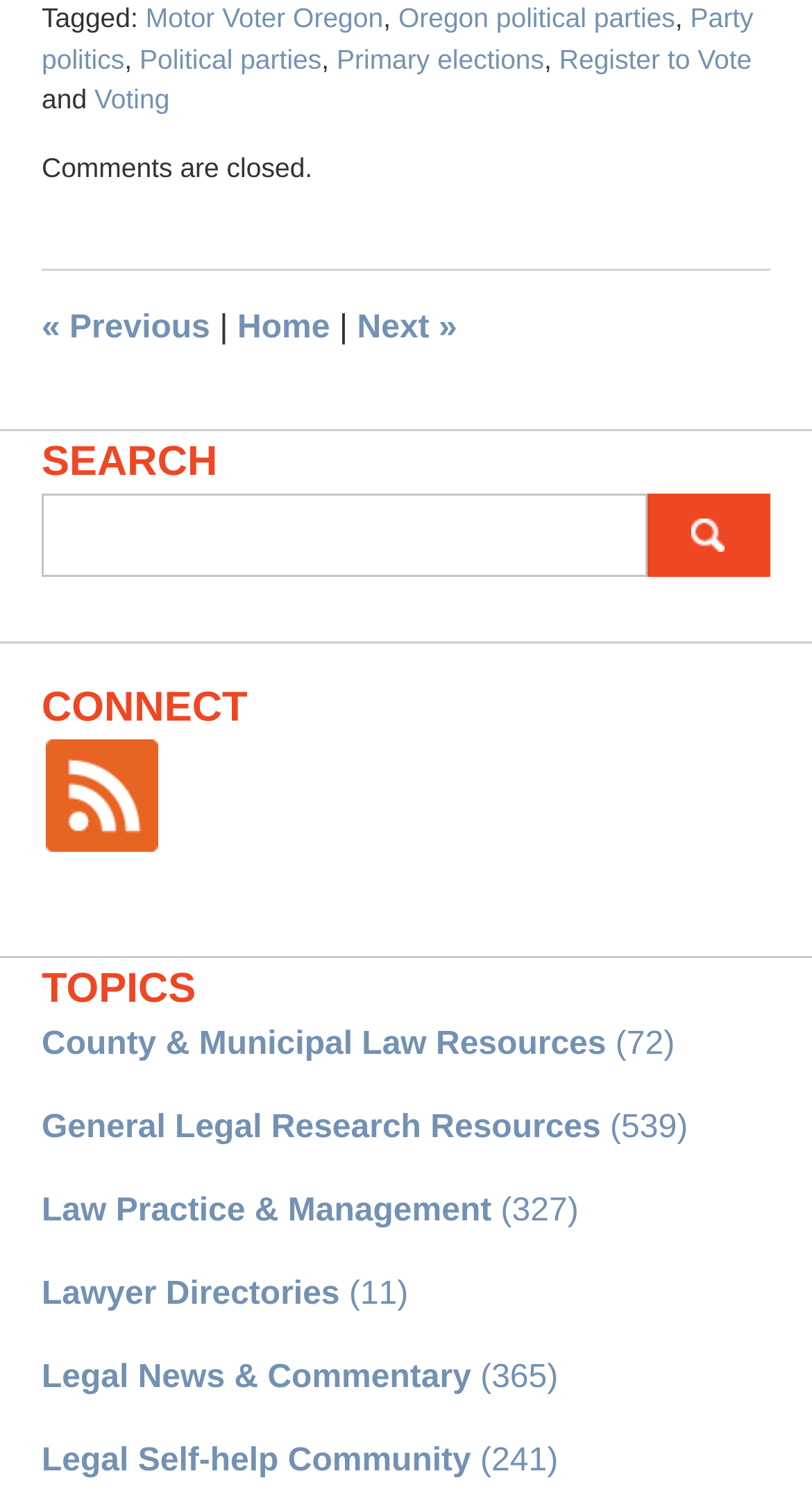How many links are there under 'TOPICS'?
Answer the question with a single word or phrase by looking at the picture.

6